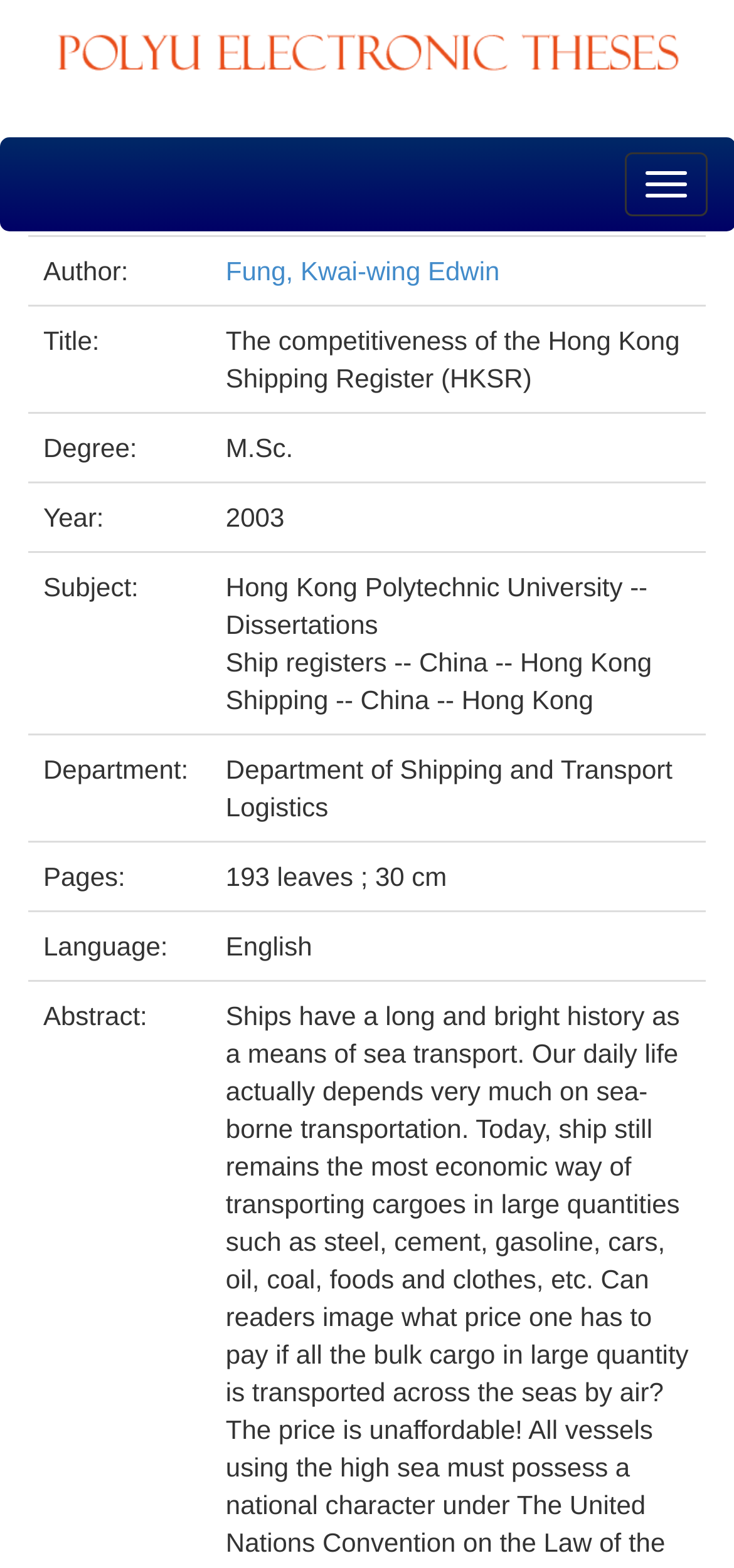Please predict the bounding box coordinates (top-left x, top-left y, bottom-right x, bottom-right y) for the UI element in the screenshot that fits the description: Fung, Kwai-wing Edwin

[0.308, 0.163, 0.681, 0.182]